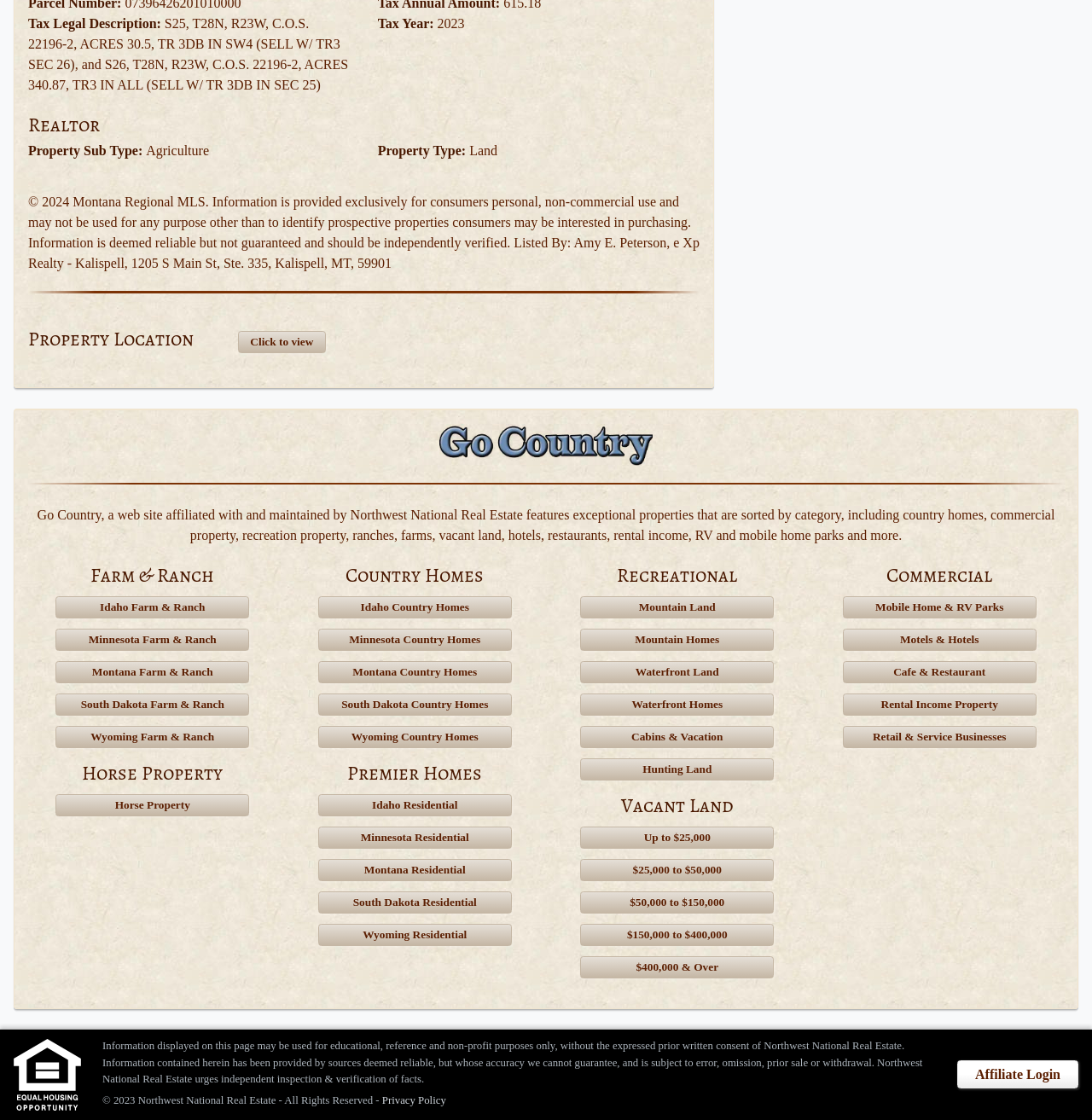Consider the image and give a detailed and elaborate answer to the question: 
What is the location of the property?

Although there is a section 'Property Location' on the webpage, it does not provide a specific location of the property. It only has a button 'Click to view' which may lead to more information about the location.